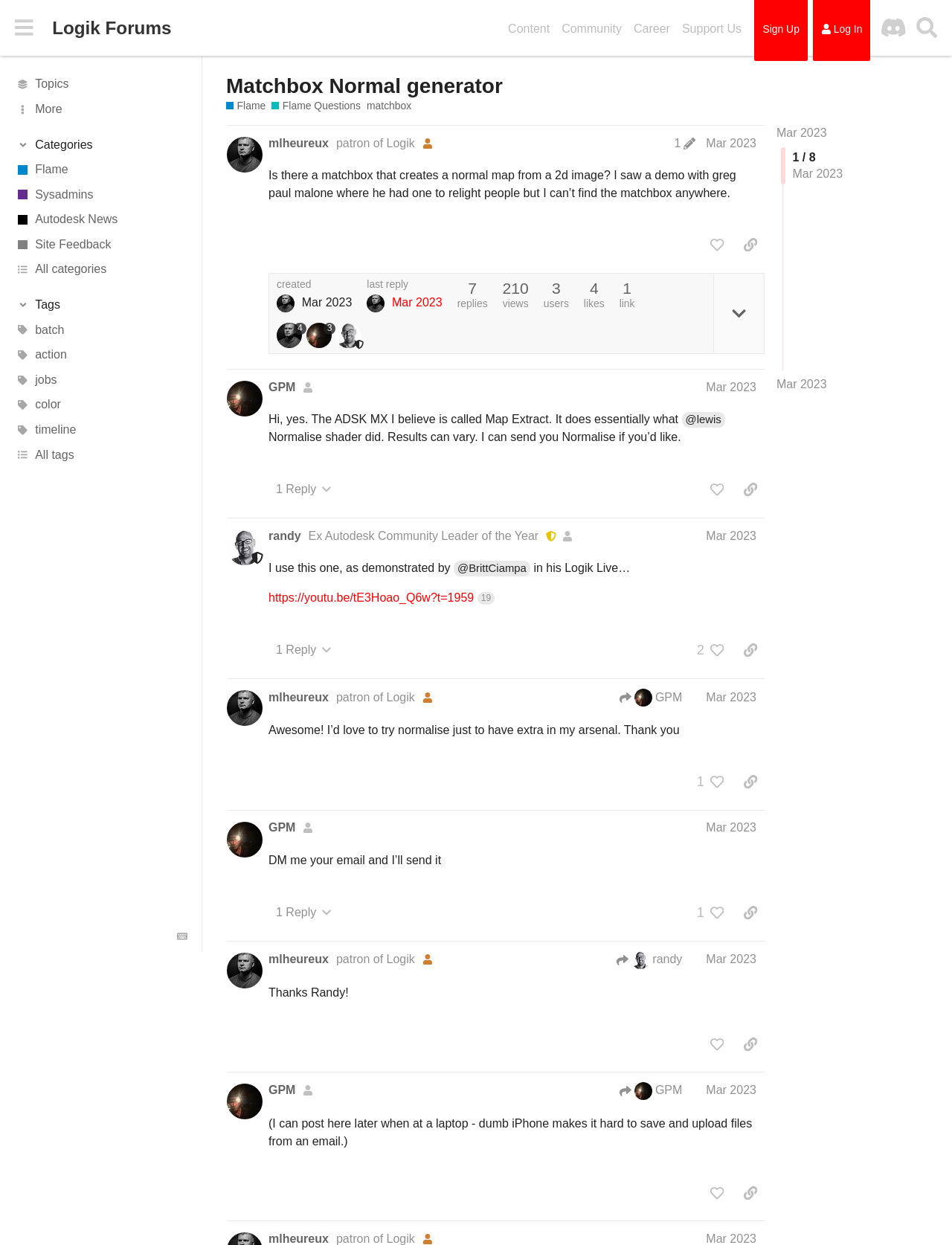Using the provided element description: "aria-label="Discord Chat" title="Discord Chat"", determine the bounding box coordinates of the corresponding UI element in the screenshot.

[0.921, 0.009, 0.956, 0.036]